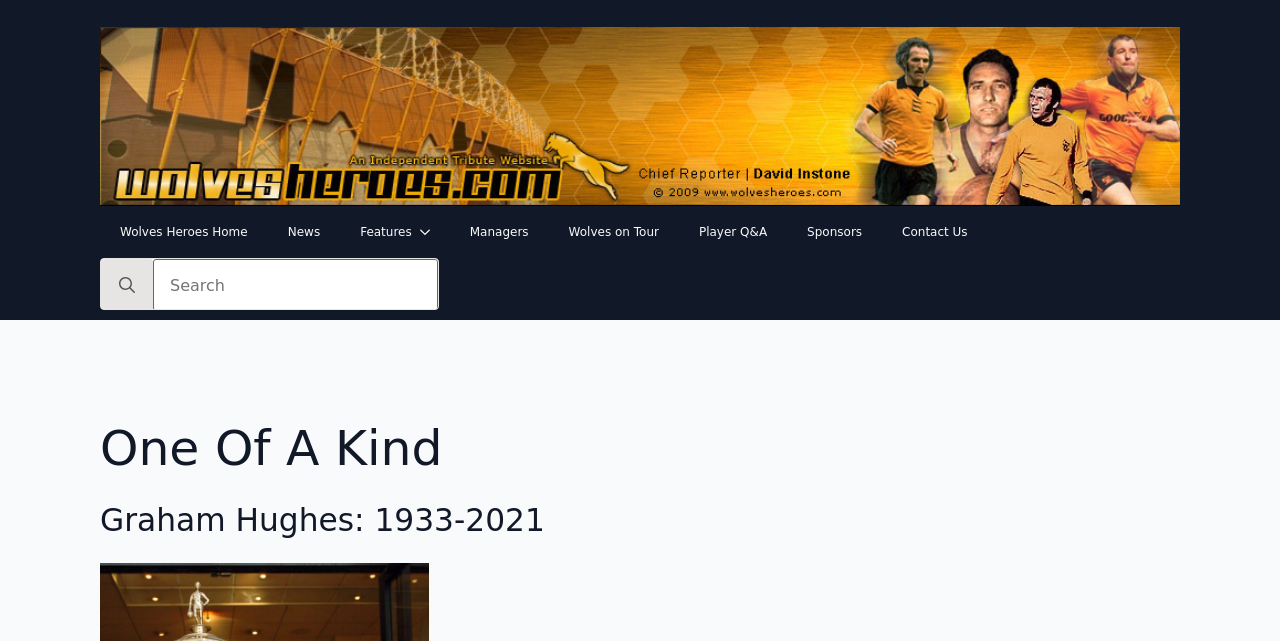Give a concise answer of one word or phrase to the question: 
How many figures are there on the webpage?

1